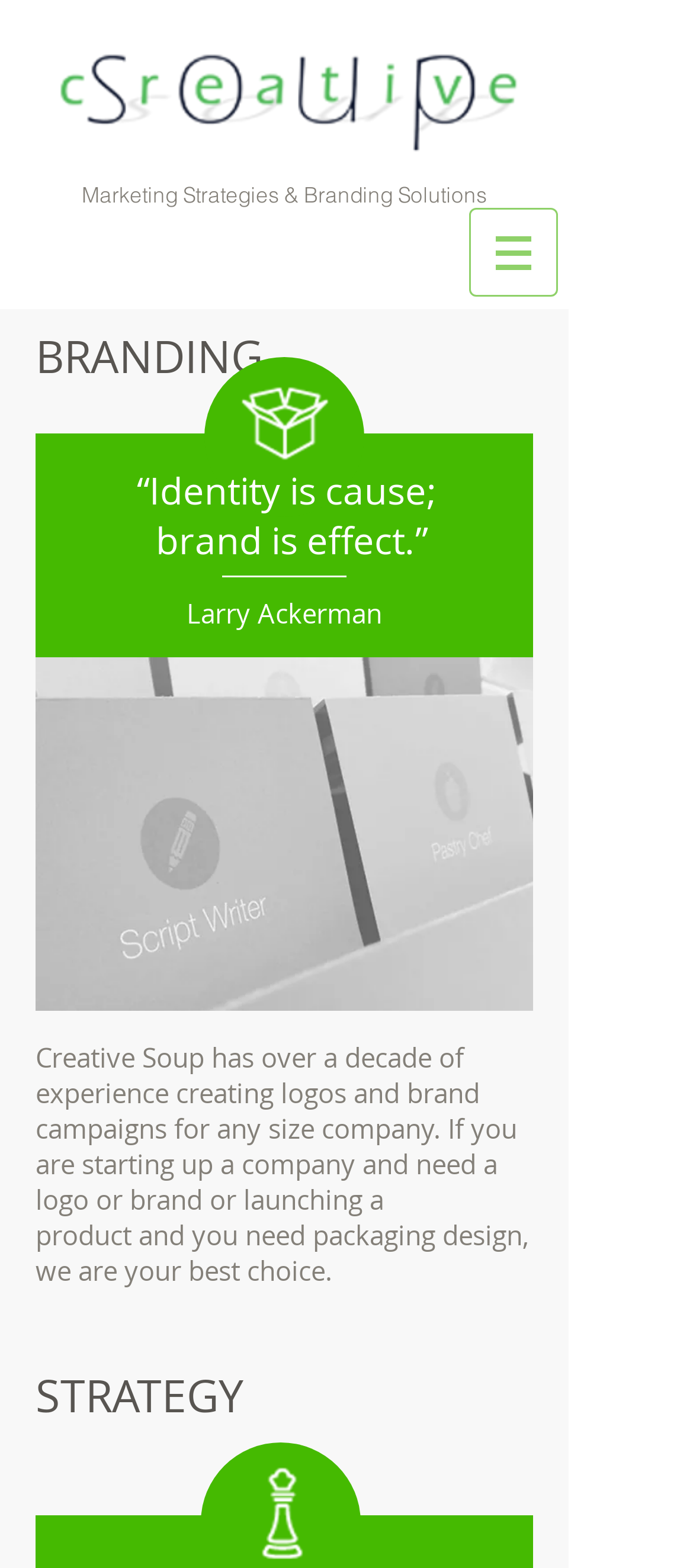Generate a detailed explanation of the webpage's features and information.

The webpage is about branding and strategy services offered by creative-soup. At the top, there is a link on the left side, followed by a heading that reads "Marketing Strategies & Branding Solutions". On the right side, there is a navigation menu labeled "Site" with a button that has a popup menu.

Below the navigation menu, there are two main sections. The first section is headed by "BRANDING" and features a slideshow gallery with an image that takes up most of the section. Above the image, there is a text "1/3" indicating that it is the first of three slides. Below the image, there is a paragraph of text that describes the branding services offered by Creative Soup, including logo creation and brand campaigns.

To the right of the branding section, there is a heading that reads "“Identity is cause; brand is effect.”" with an icon image next to it. Below this heading, there is a section with a heading "STRATEGY" and an icon image of a chess piece.

Throughout the page, there are several images, including a logo image in the navigation menu and two icon images, one for packaging design and one for strategy. The overall layout is organized, with clear headings and concise text that describes the services offered by creative-soup.